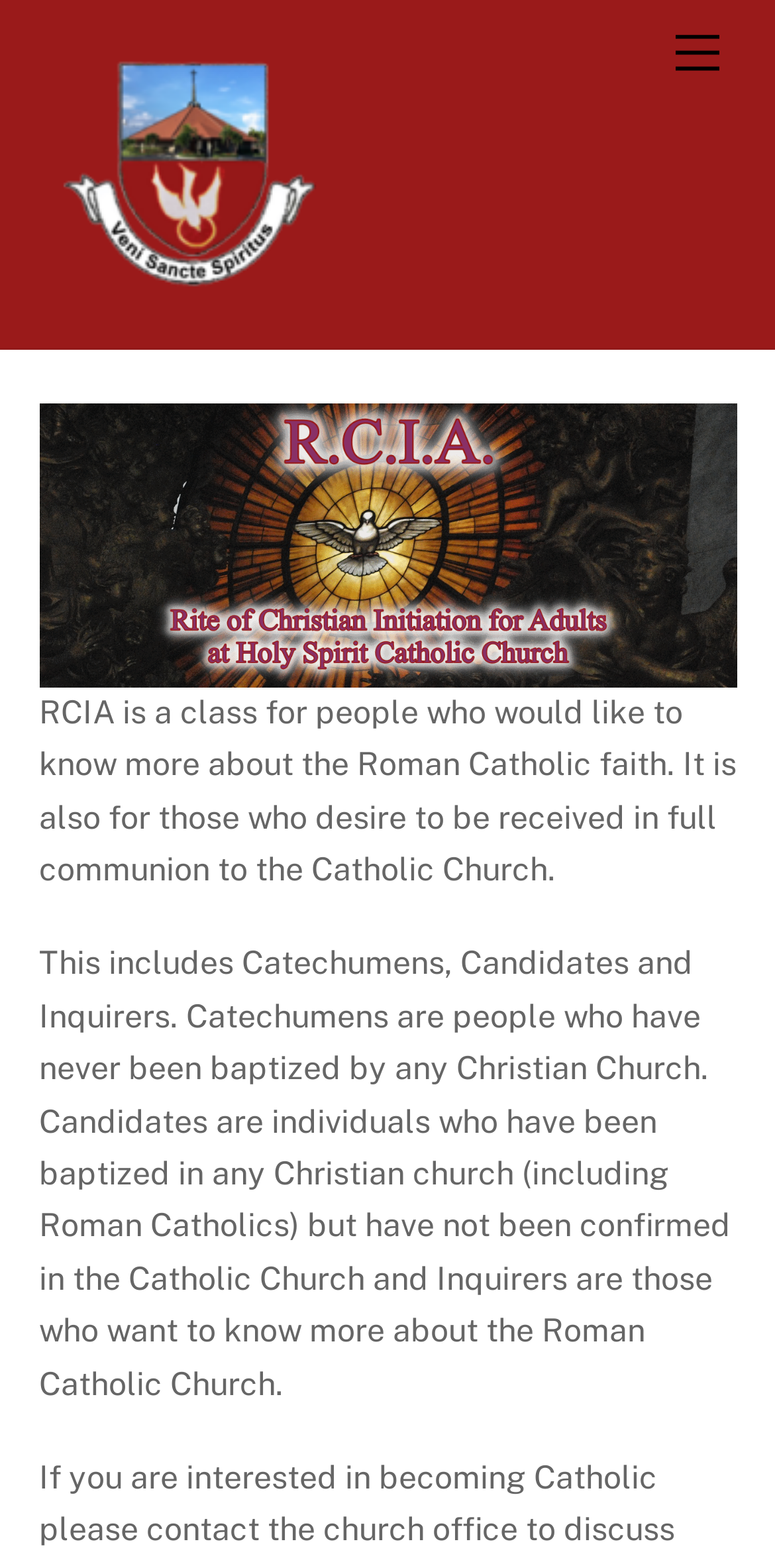What is the purpose of RCIA?
Analyze the image and deliver a detailed answer to the question.

The purpose of RCIA is for people to know more about the Roman Catholic faith and for those who desire to be received in full communion to the Catholic Church. This includes Catechumens, Candidates, and Inquirers.